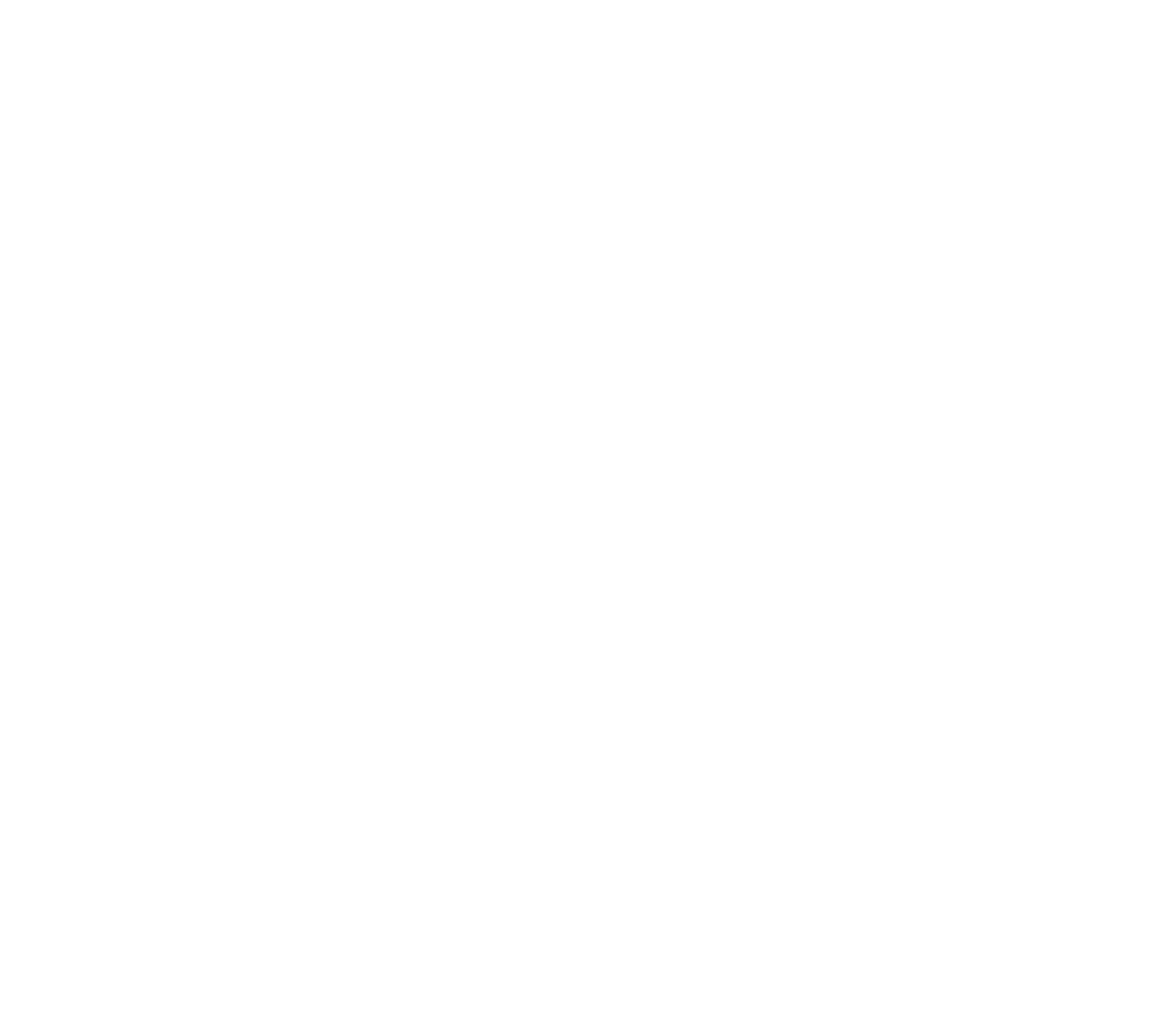Please specify the bounding box coordinates for the clickable region that will help you carry out the instruction: "Join the newsletter".

[0.816, 0.668, 0.938, 0.708]